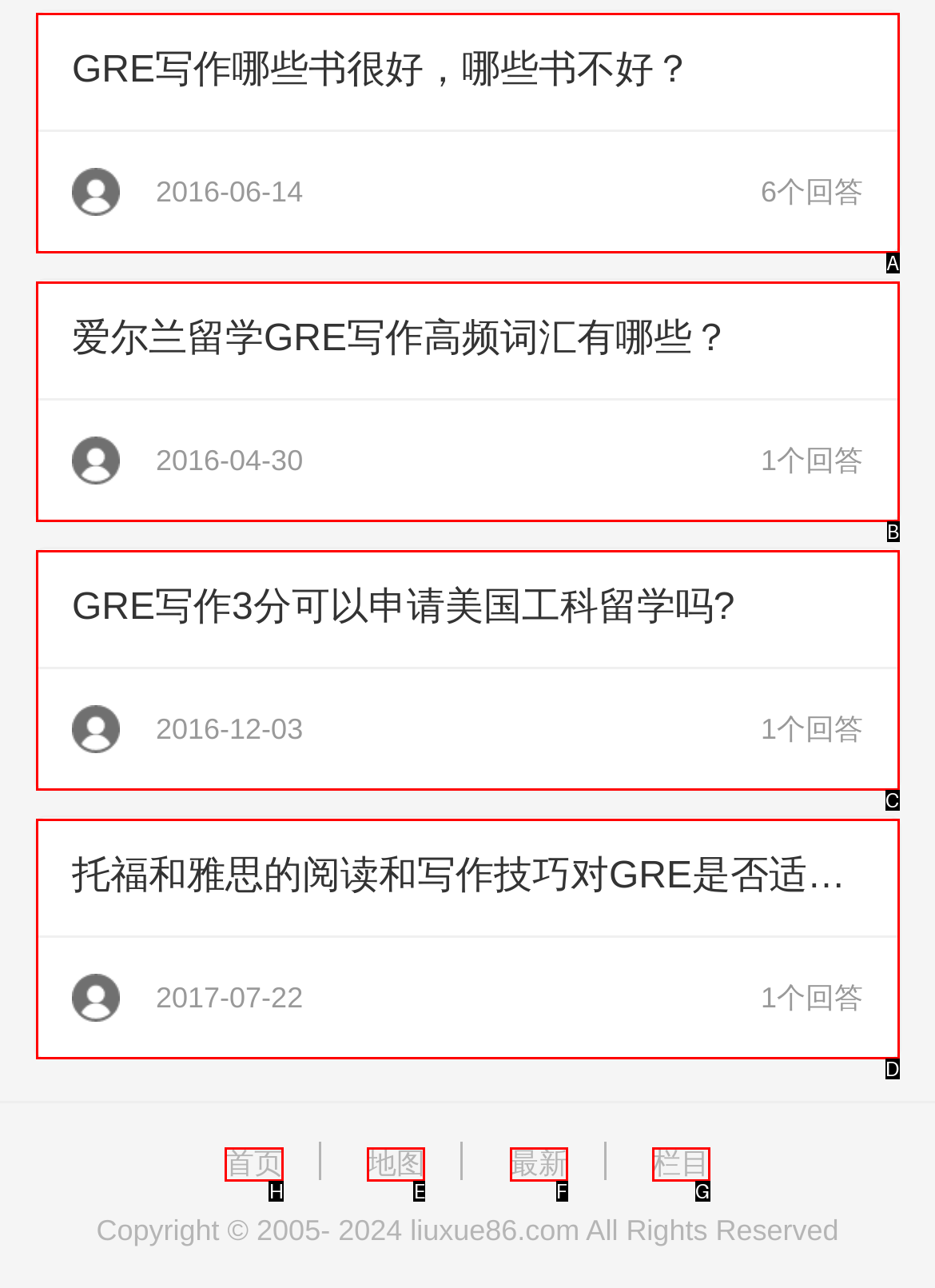From the available options, which lettered element should I click to complete this task: go to the homepage?

H